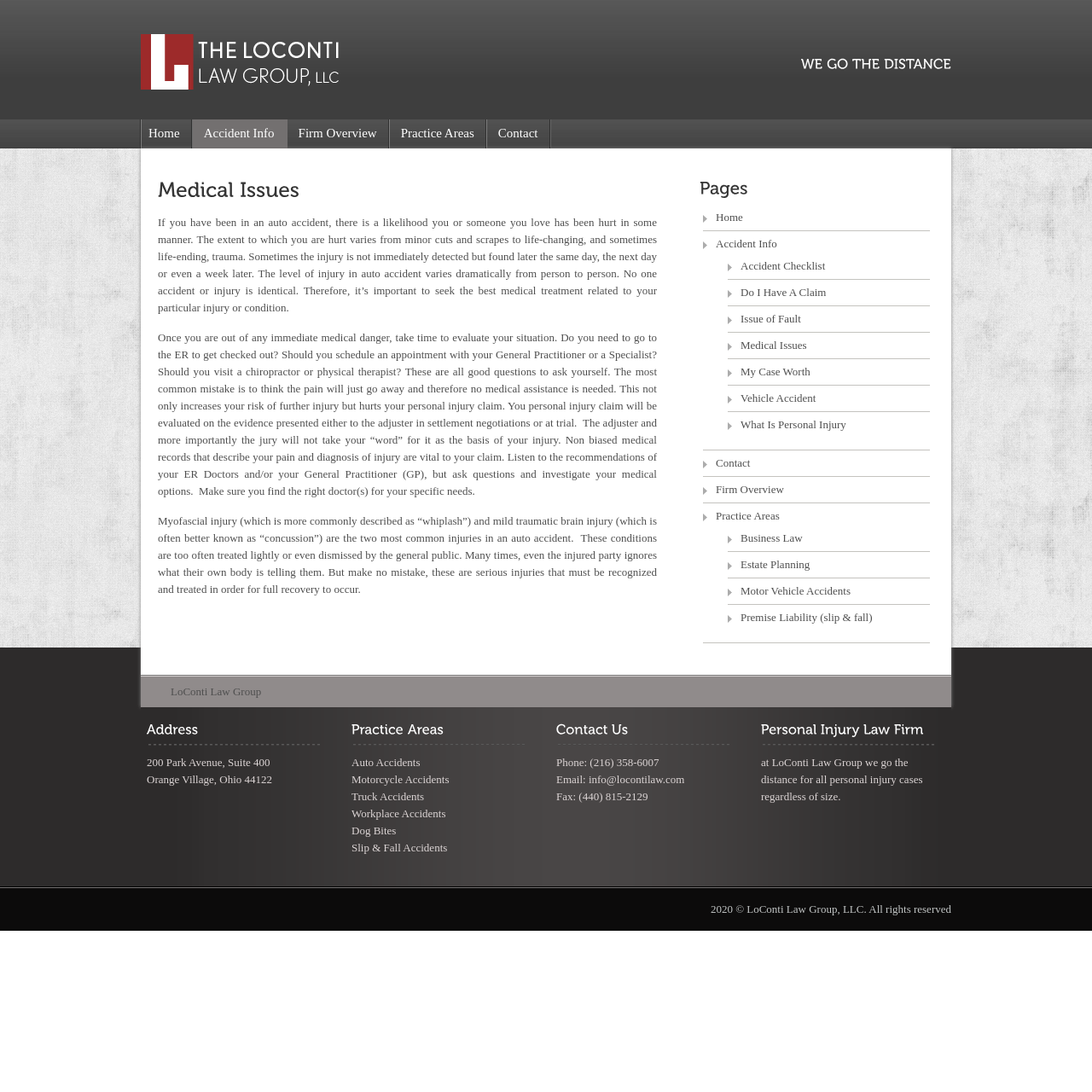Please locate the bounding box coordinates of the region I need to click to follow this instruction: "Click on the 'Contact' link".

[0.446, 0.109, 0.504, 0.136]